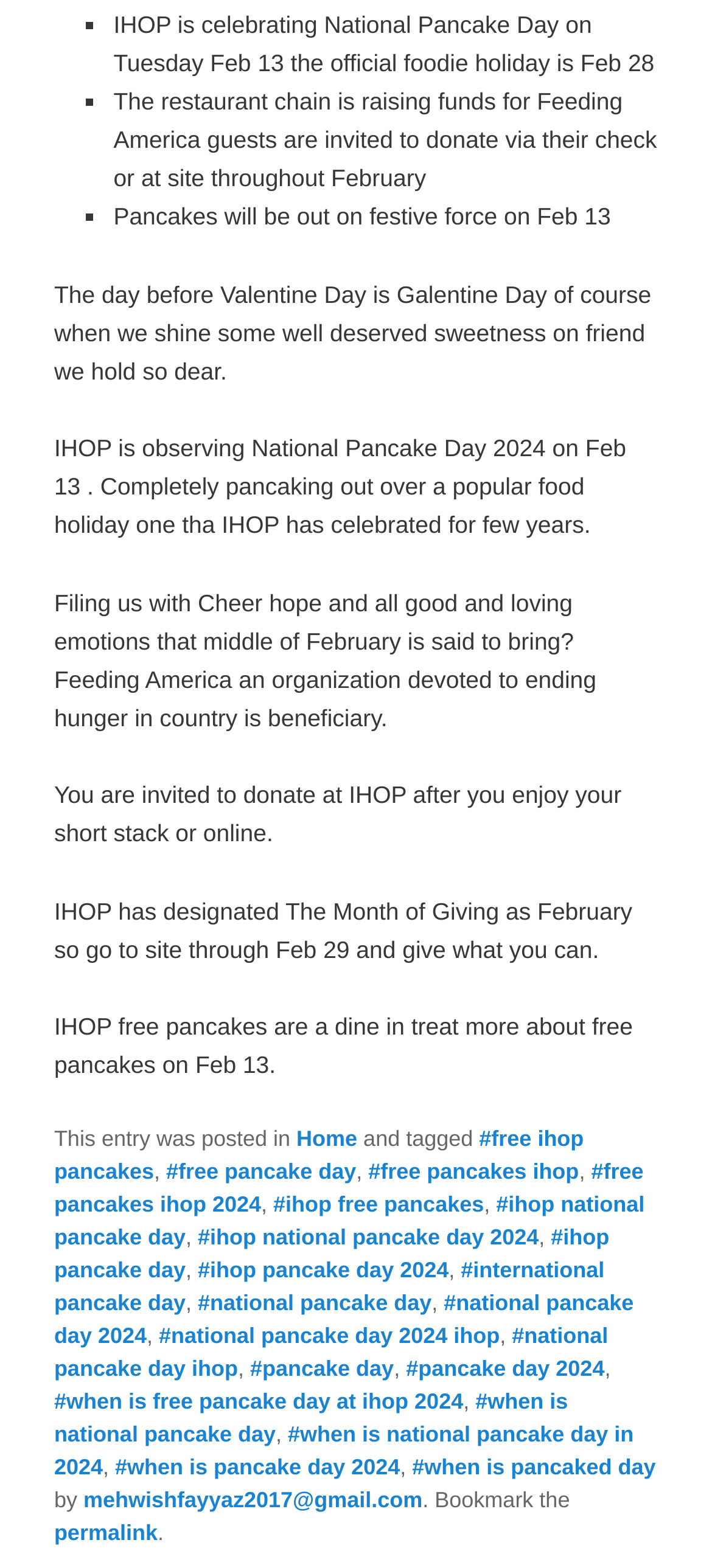Determine the bounding box coordinates for the area you should click to complete the following instruction: "Donate to Feeding America online".

[0.076, 0.498, 0.873, 0.54]